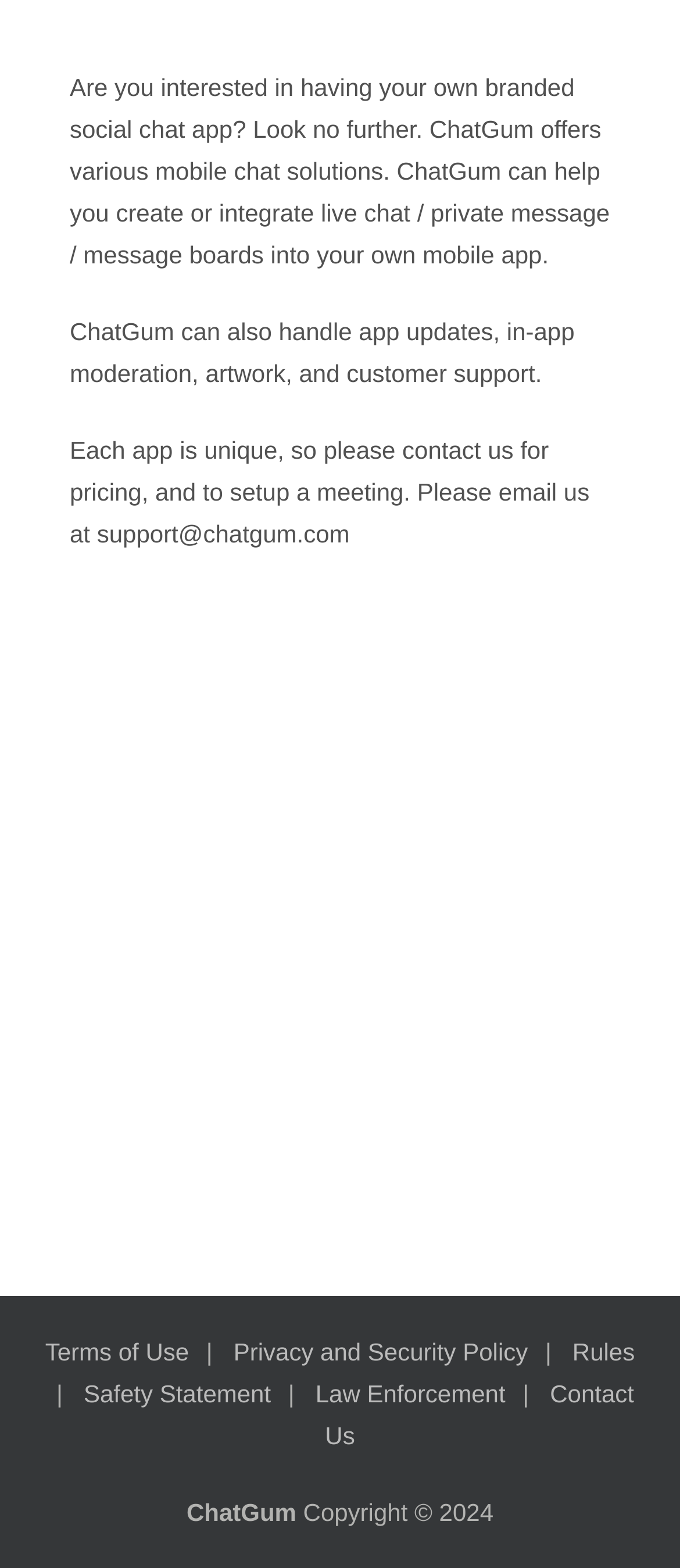Locate the bounding box of the UI element described in the following text: "Terms of Use".

[0.066, 0.853, 0.278, 0.871]